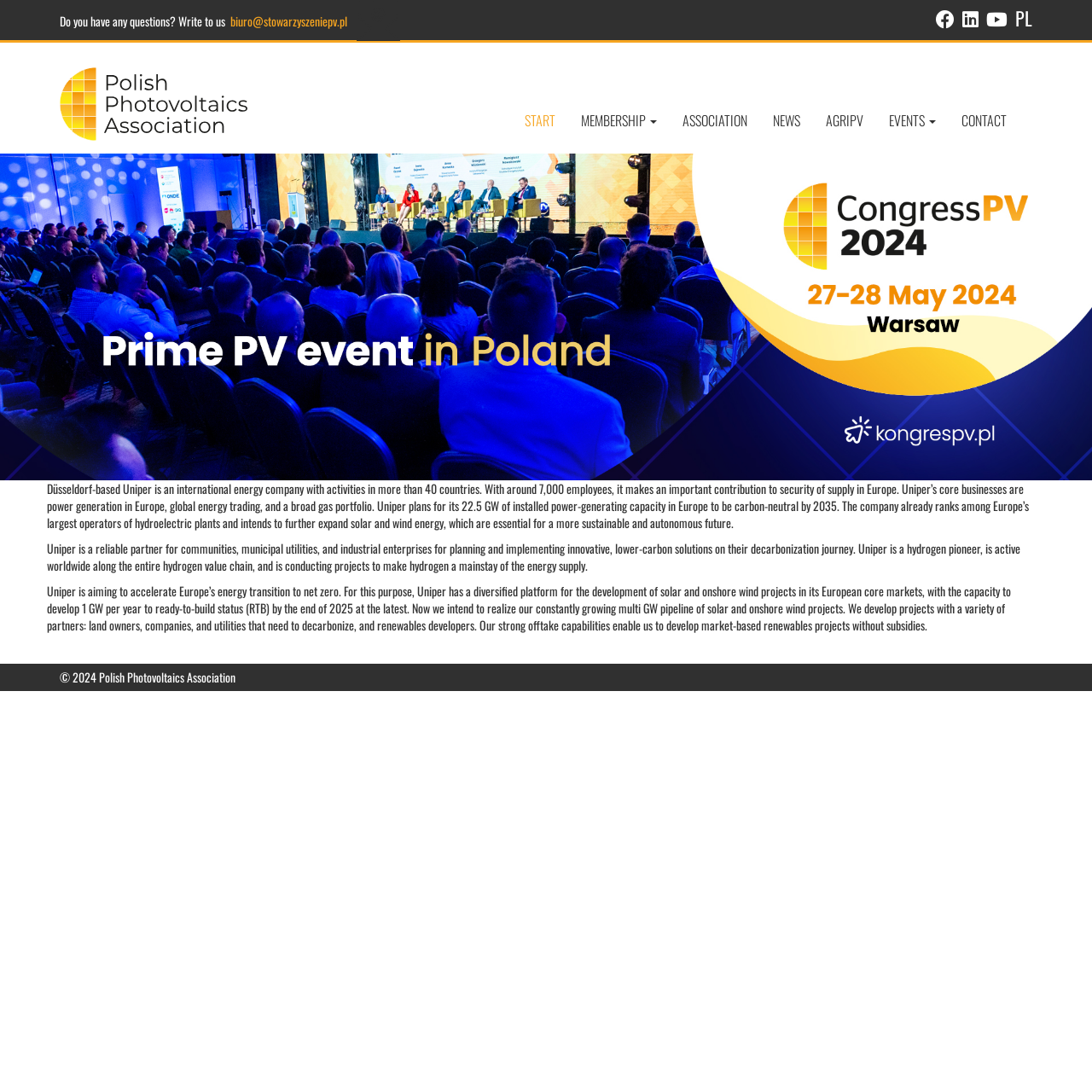Detail the various sections and features present on the webpage.

The webpage appears to be the website of the Polish Photovoltaics Association, with a focus on Uniper, an international energy company. At the top left corner, there is a logo of the Polish Photovoltaics Association, accompanied by a link to the association's name. Below this, there is a navigation menu with links to various sections, including "START", "MEMBERSHIP", "ASSOCIATION", "NEWS", "AGRIPV", "EVENTS", and "CONTACT".

On the right side of the top section, there are several social media links, represented by icons, and a link to switch the language to Polish. Below the navigation menu, there is a section that provides an overview of Uniper, describing its activities, core businesses, and goals for a sustainable future. This section is divided into three paragraphs, each discussing a different aspect of Uniper's business.

At the bottom left corner, there is a contact section with a question "Do you have any questions? Write to us" and an email address. Below this, there is a copyright notice for the Polish Photovoltaics Association.